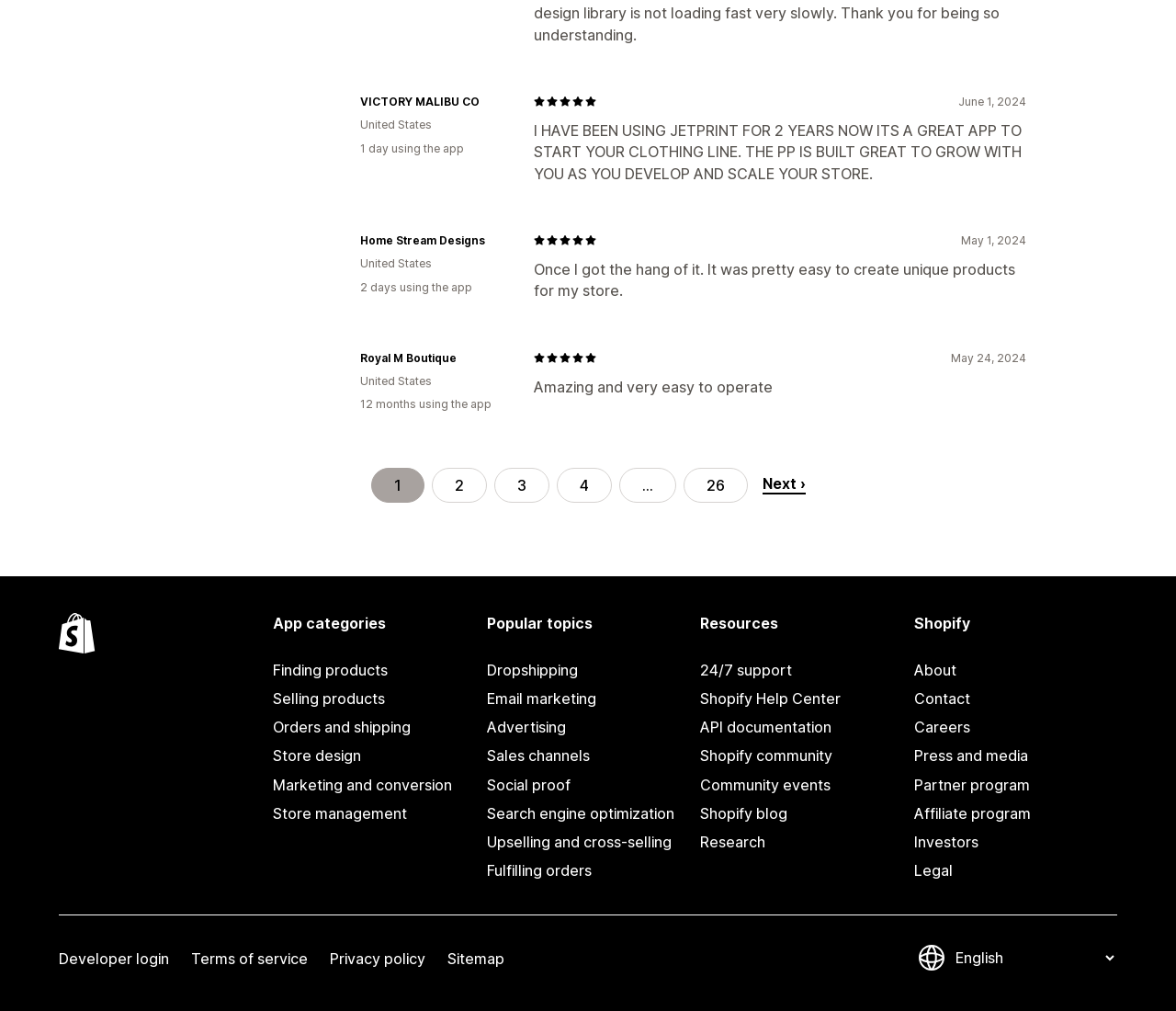Locate the bounding box coordinates of the UI element described by: "2". Provide the coordinates as four float numbers between 0 and 1, formatted as [left, top, right, bottom].

[0.367, 0.462, 0.414, 0.497]